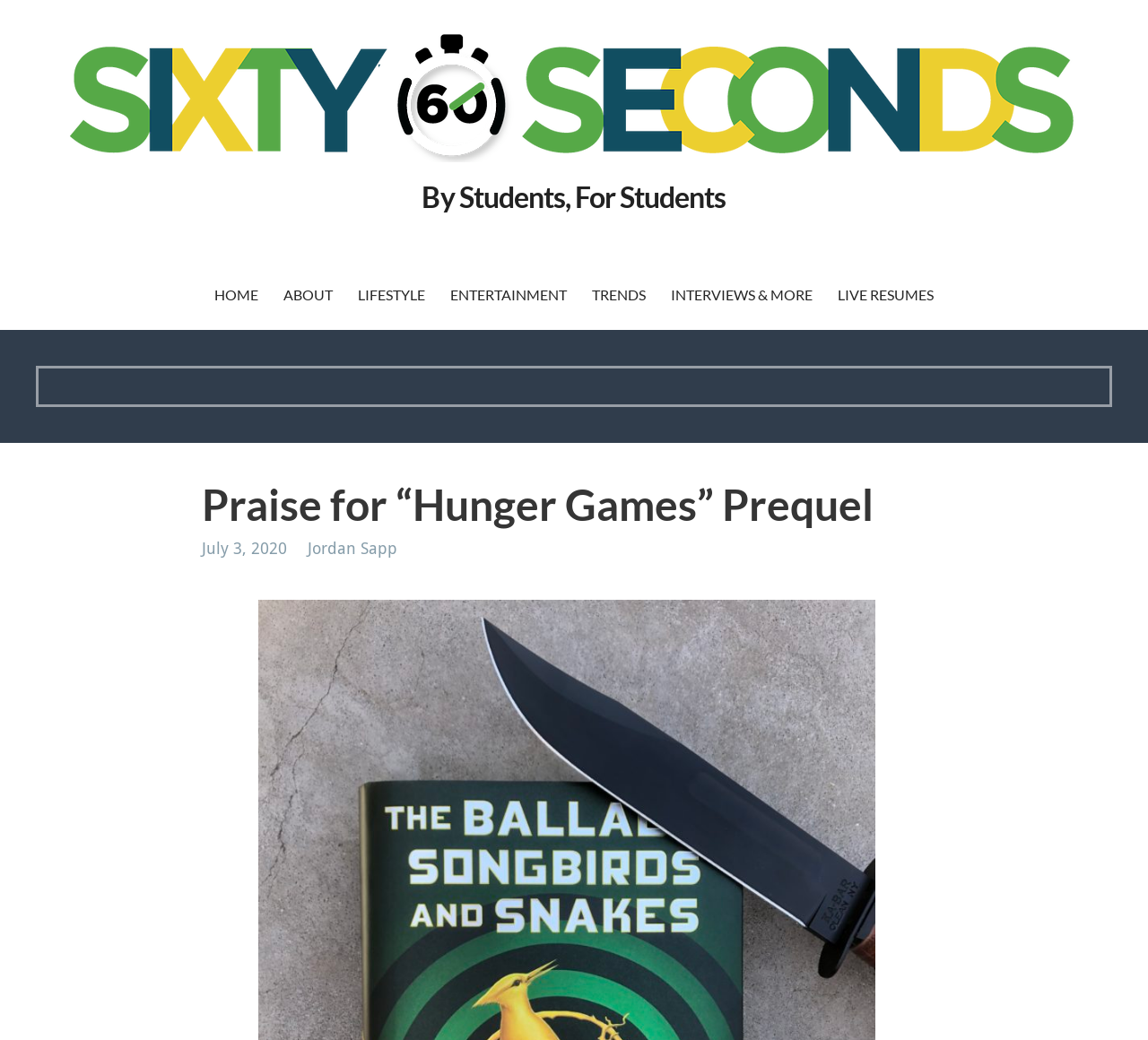What is the topic of the article?
Please provide a detailed and comprehensive answer to the question.

I found the topic of the article by looking at the heading 'Praise for “Hunger Games” Prequel' which suggests that the article is about the prequel of the Hunger Games book series.